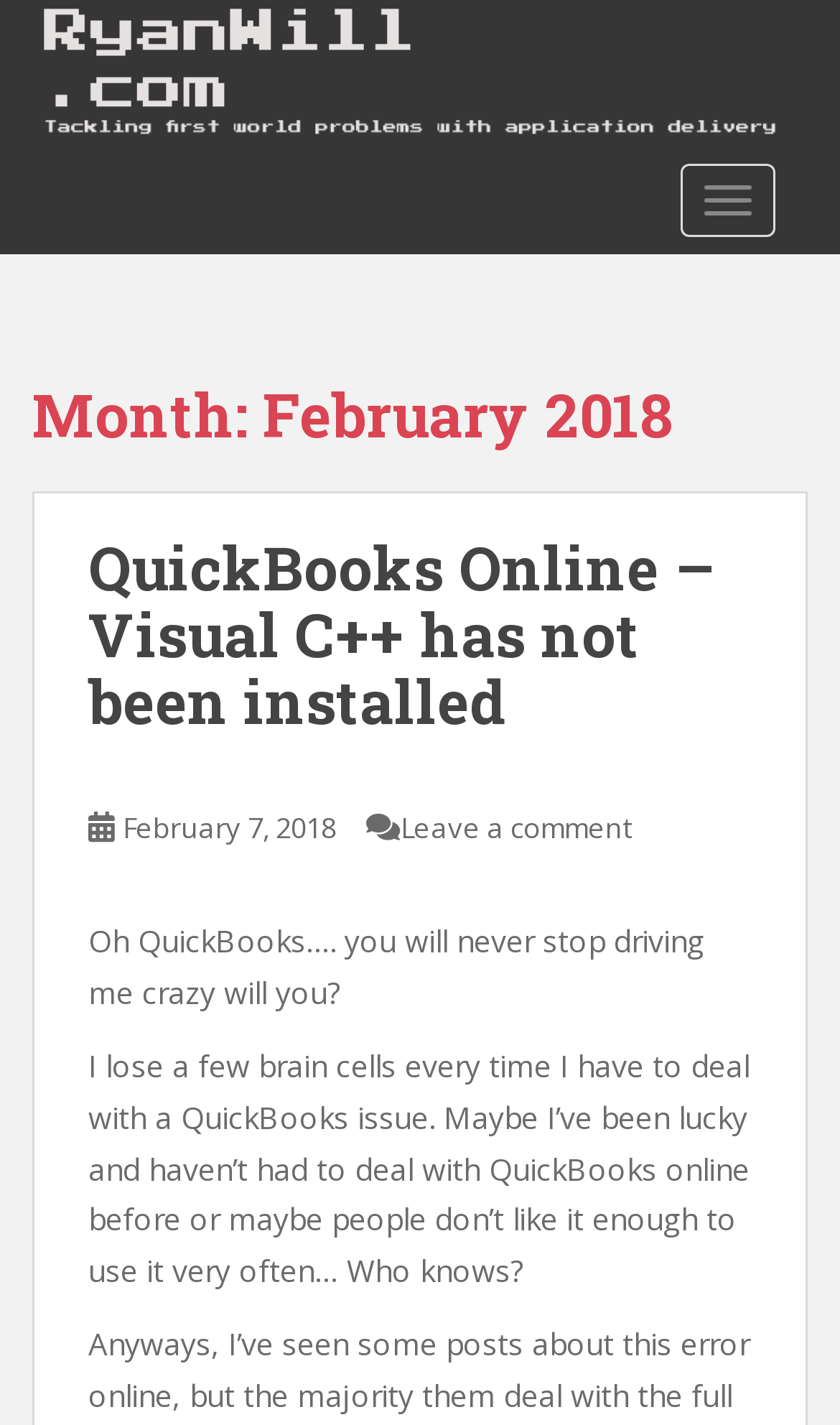Locate and provide the bounding box coordinates for the HTML element that matches this description: "February 7, 2018February 7, 2018".

[0.146, 0.567, 0.4, 0.594]